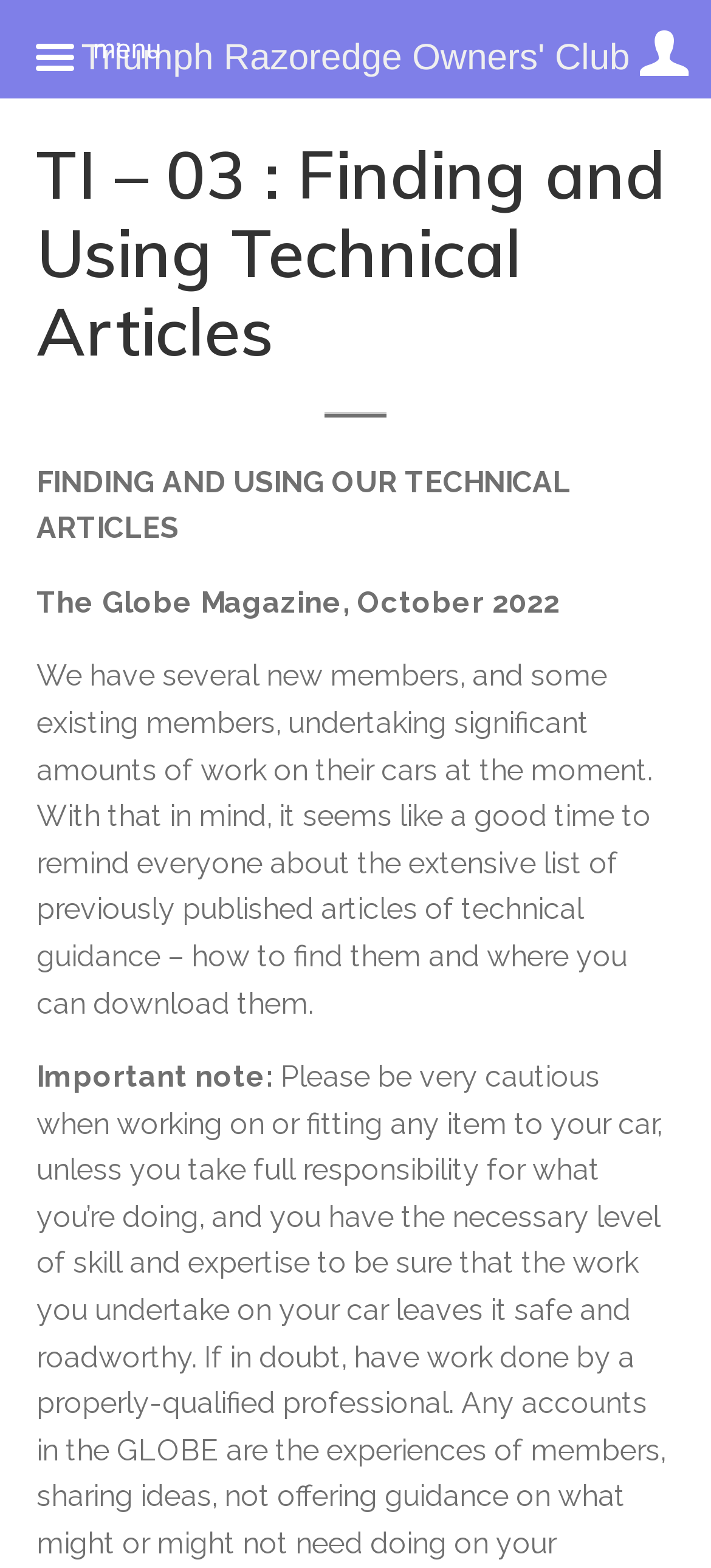When was the Globe Magazine published?
Respond to the question with a well-detailed and thorough answer.

The publication date of the Globe Magazine can be found in the static text 'The Globe Magazine, October 2022' which is a subheading in the webpage.